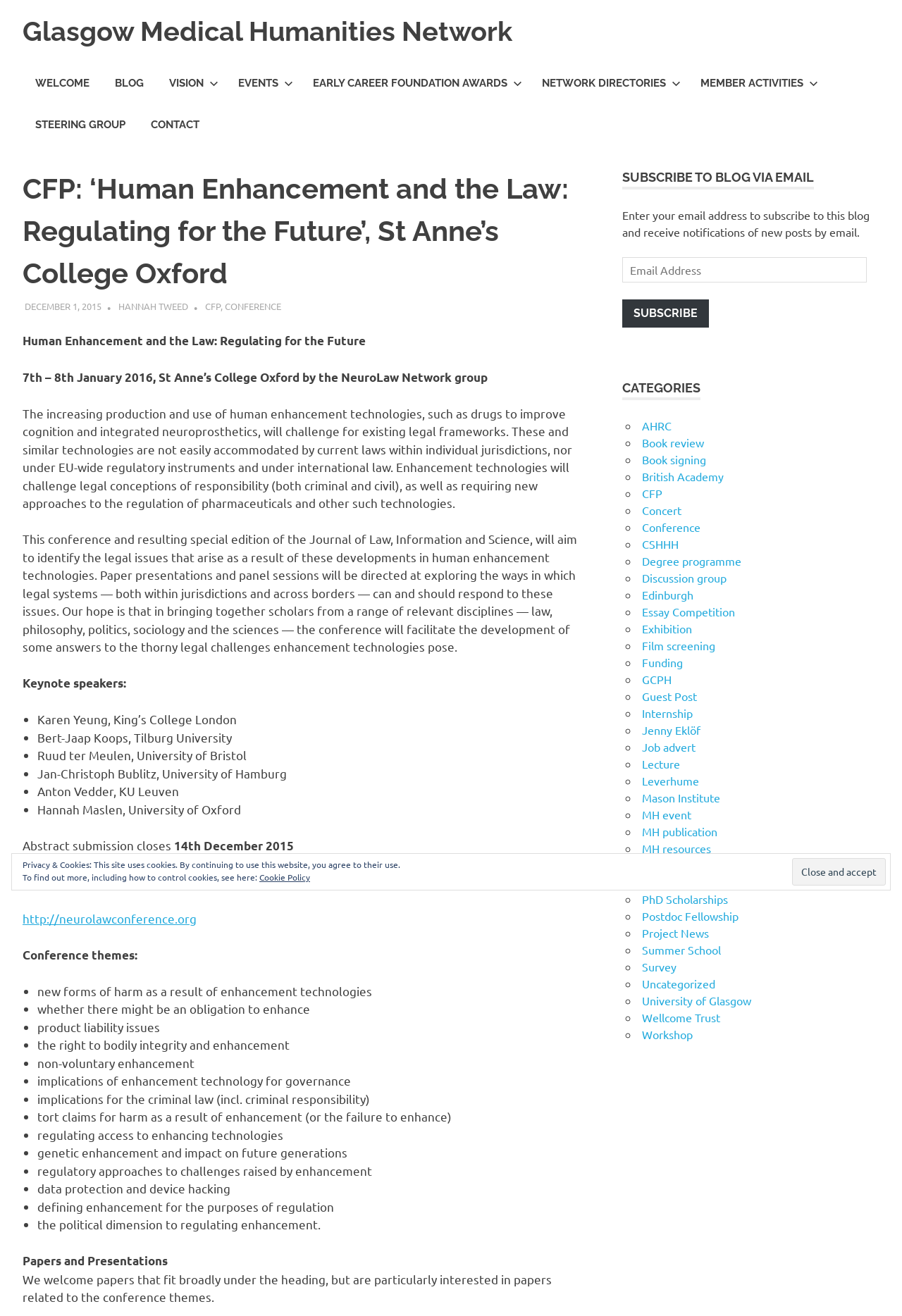Please determine the bounding box coordinates of the area that needs to be clicked to complete this task: 'Click the 'SUBSCRIBE' button'. The coordinates must be four float numbers between 0 and 1, formatted as [left, top, right, bottom].

[0.69, 0.227, 0.786, 0.249]